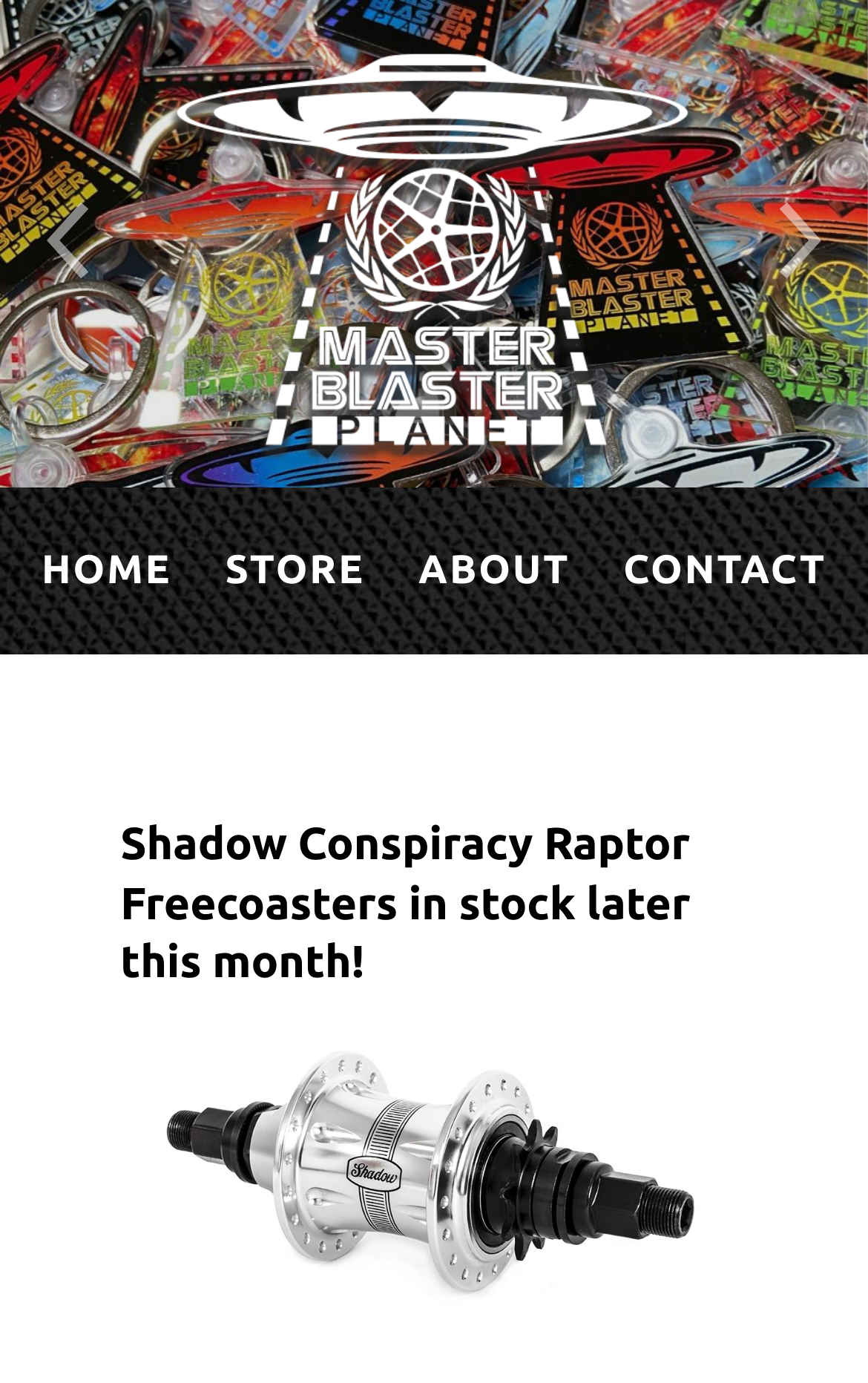What is the main topic of the webpage?
Use the screenshot to answer the question with a single word or phrase.

Shadow Conspiracy Raptor Freecoasters